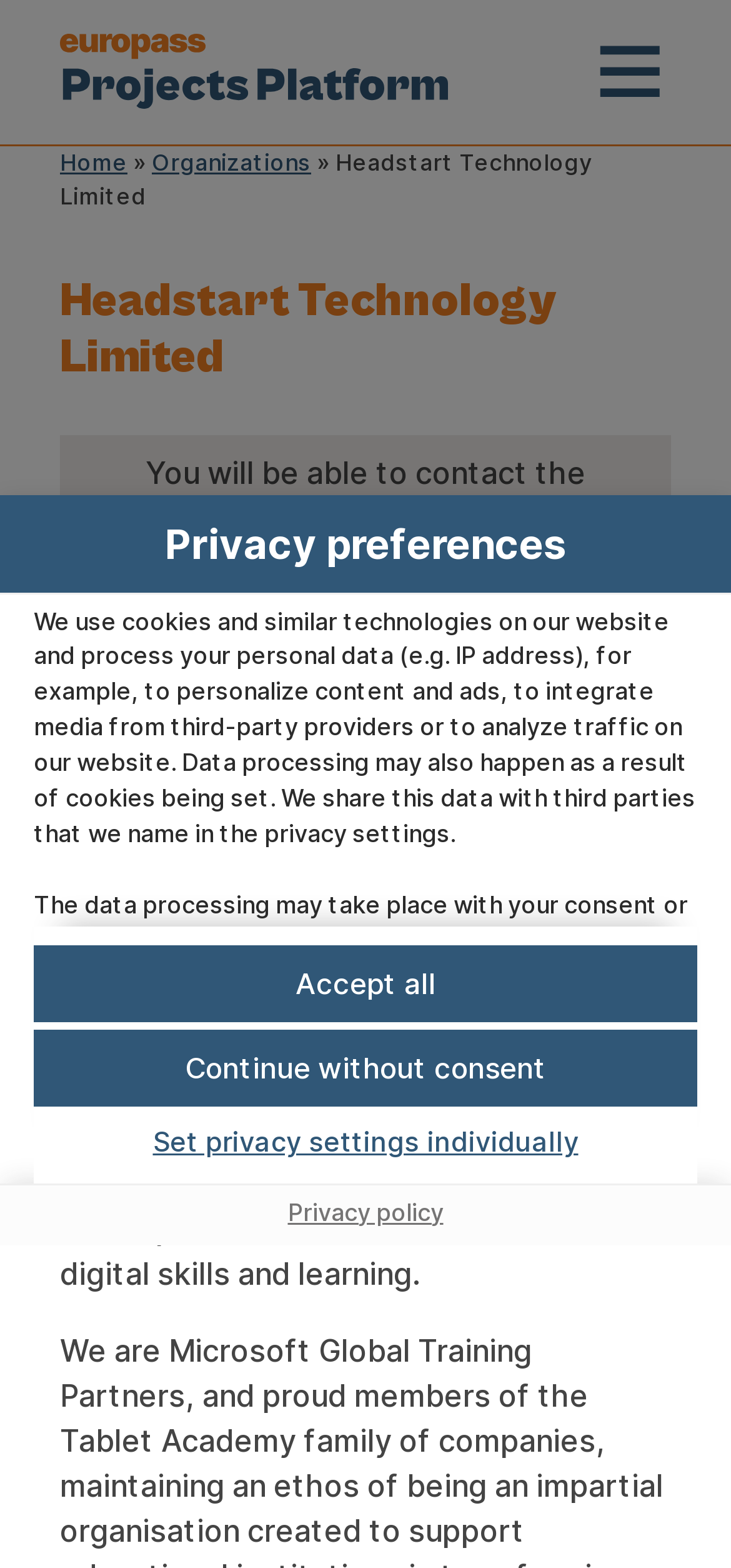Locate the heading on the webpage and return its text.

Headstart Technology Limited